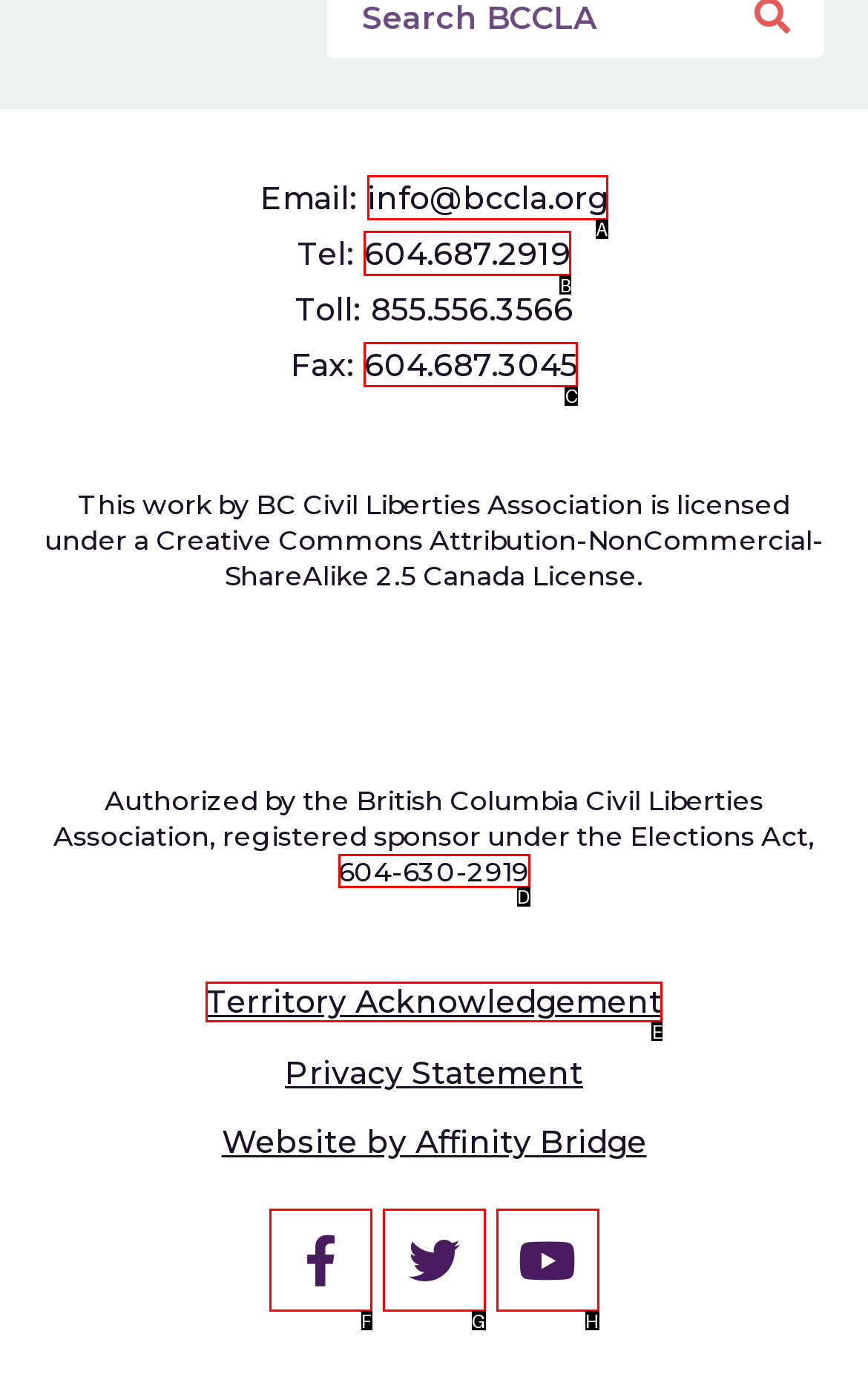Identify the correct UI element to click on to achieve the task: Call 604.687.2919. Provide the letter of the appropriate element directly from the available choices.

B